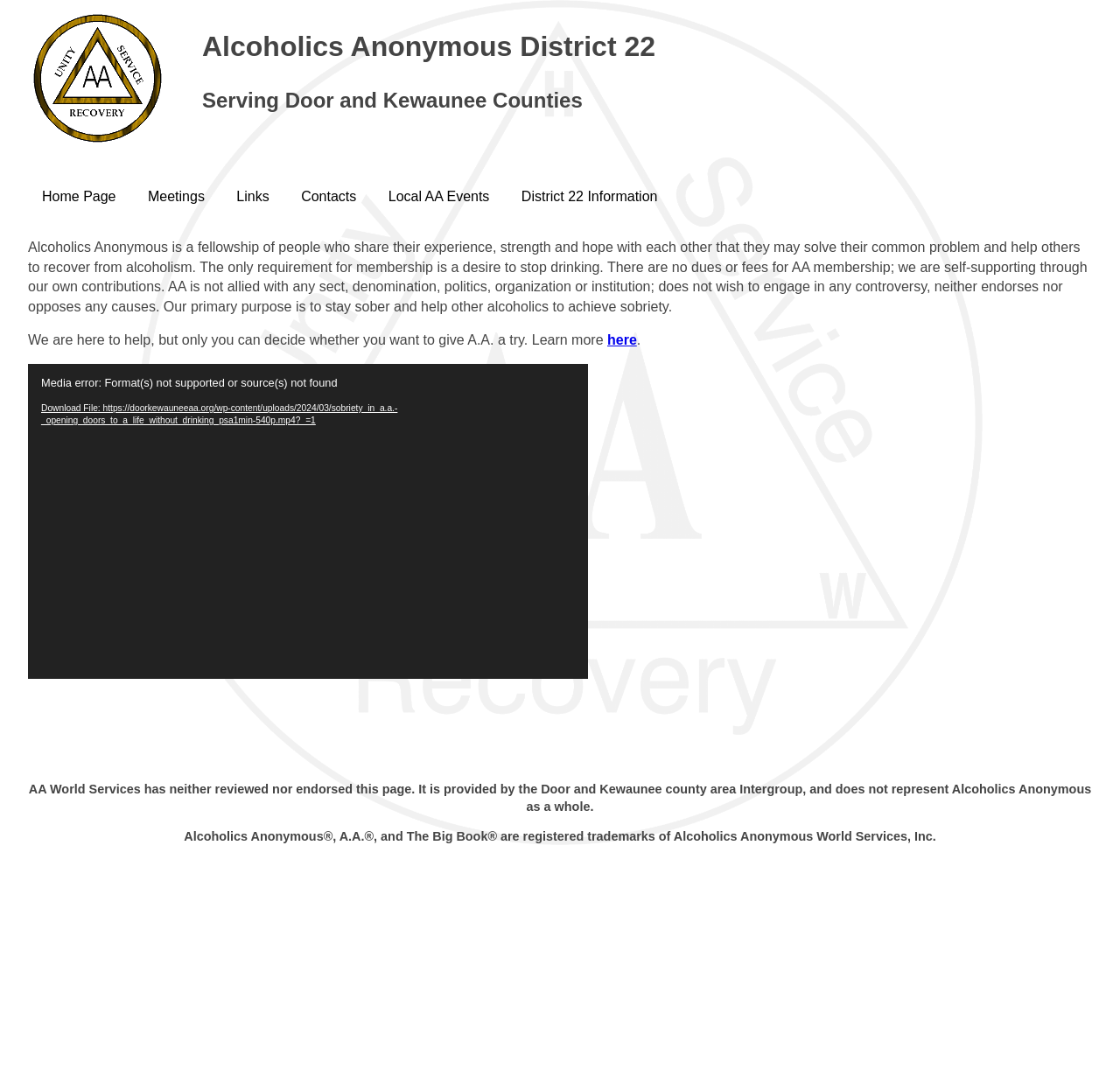Identify the bounding box coordinates for the UI element described as follows: "parent_node: Alcoholics Anonymous District 22". Ensure the coordinates are four float numbers between 0 and 1, formatted as [left, top, right, bottom].

[0.025, 0.008, 0.149, 0.137]